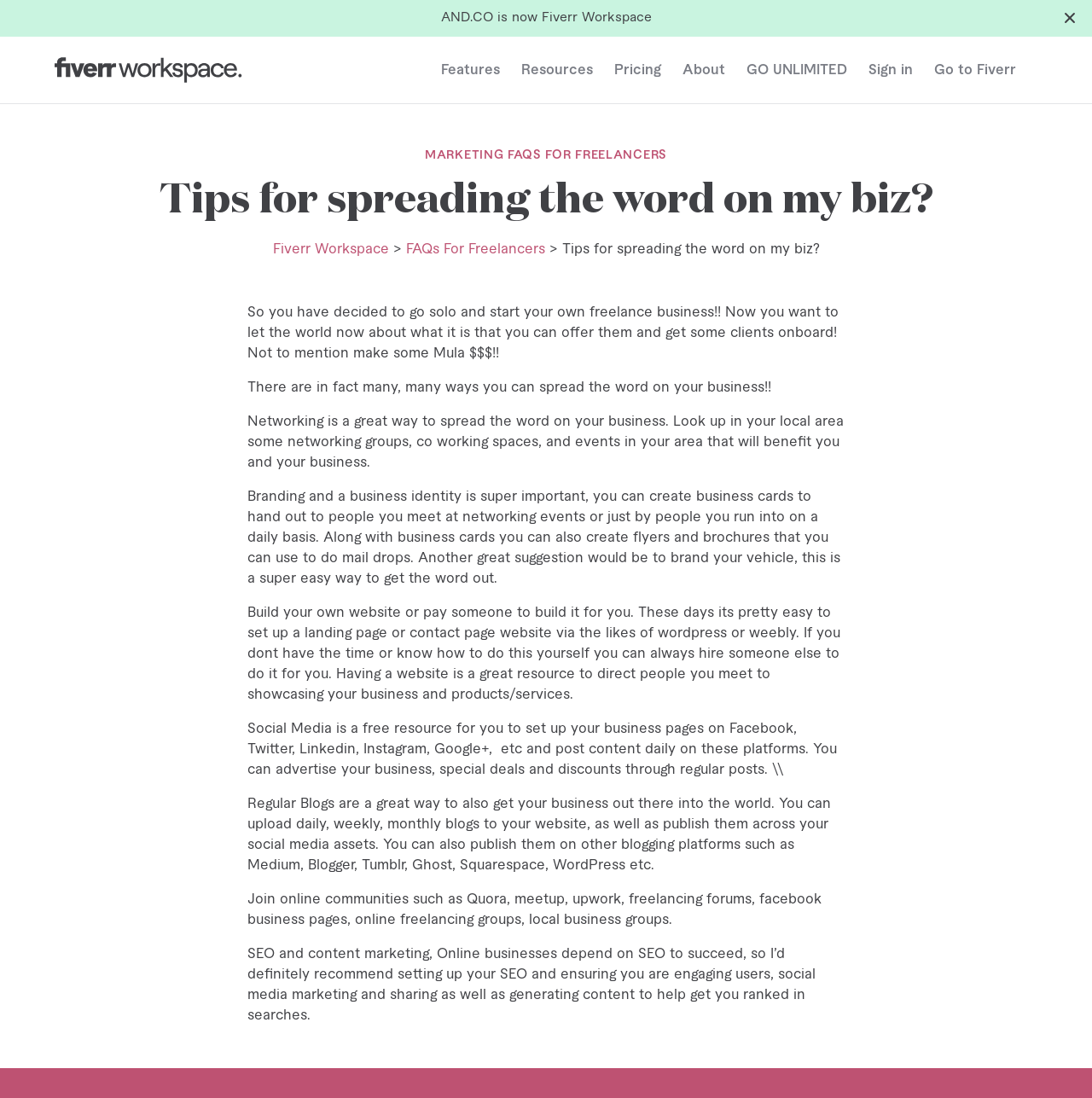Provide the bounding box coordinates, formatted as (top-left x, top-left y, bottom-right x, bottom-right y), with all values being floating point numbers between 0 and 1. Identify the bounding box of the UI element that matches the description: Marketing FAQS For Freelancers

[0.389, 0.136, 0.611, 0.147]